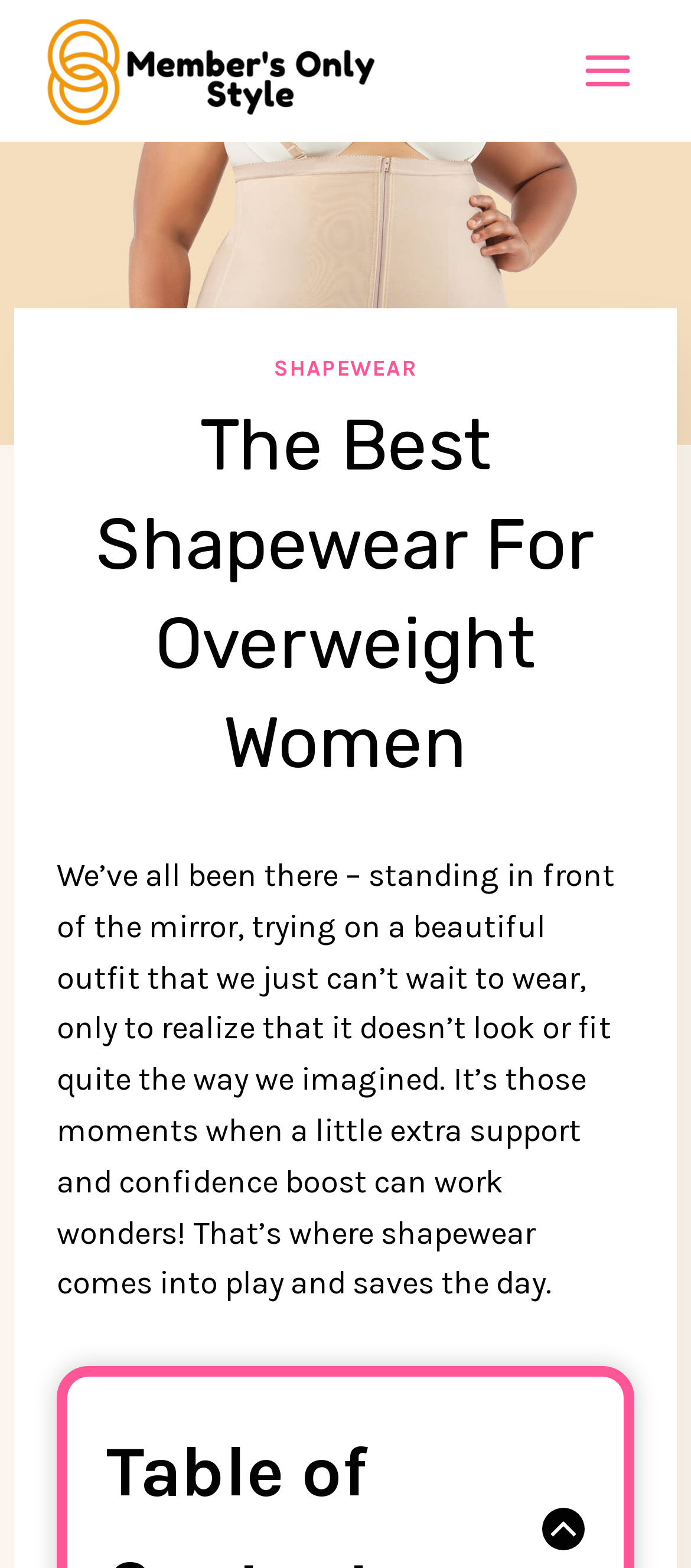Determine the title of the webpage and give its text content.

The Best Shapewear For Overweight Women